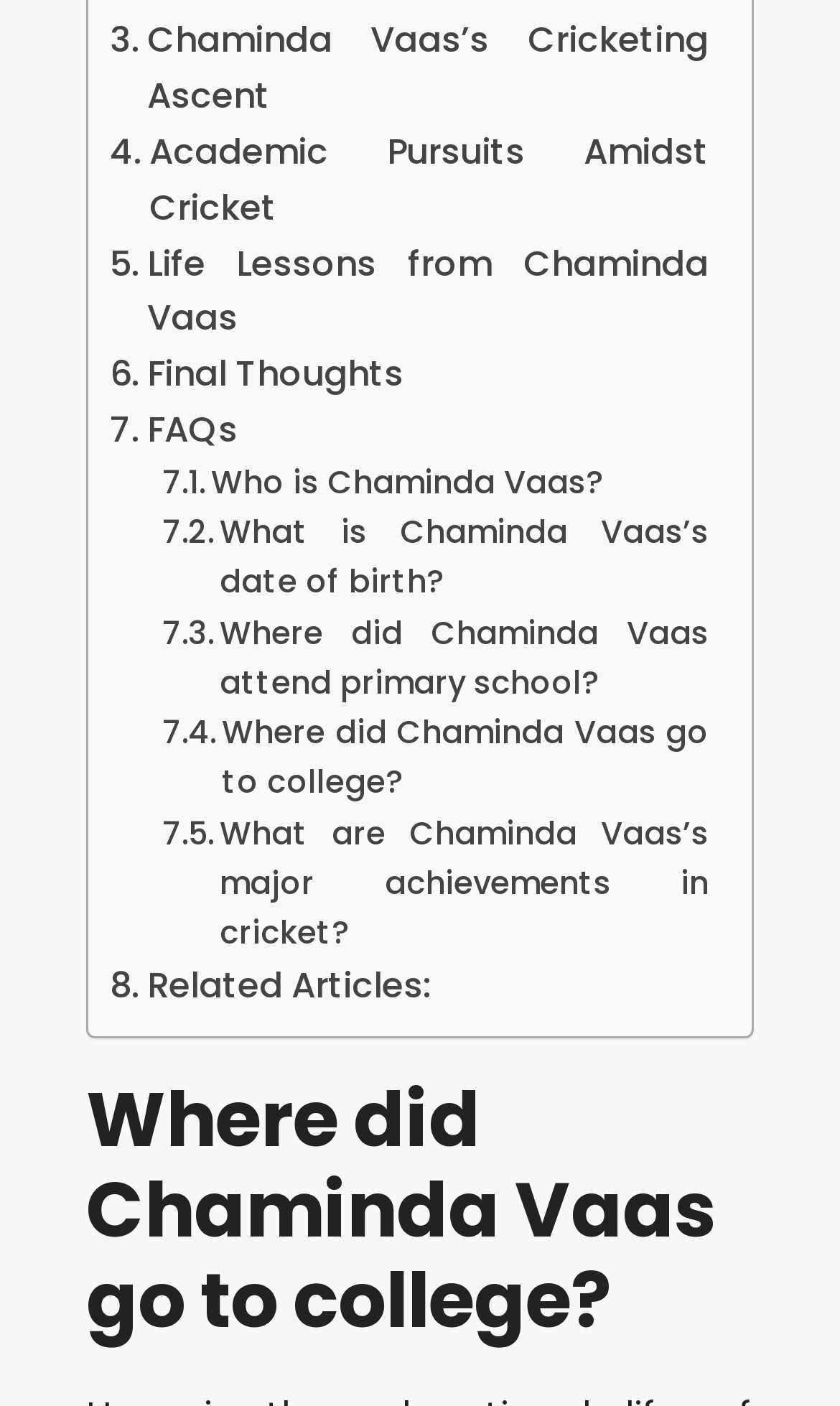Locate the bounding box of the UI element described in the following text: "Academic Pursuits Amidst Cricket".

[0.131, 0.089, 0.844, 0.168]